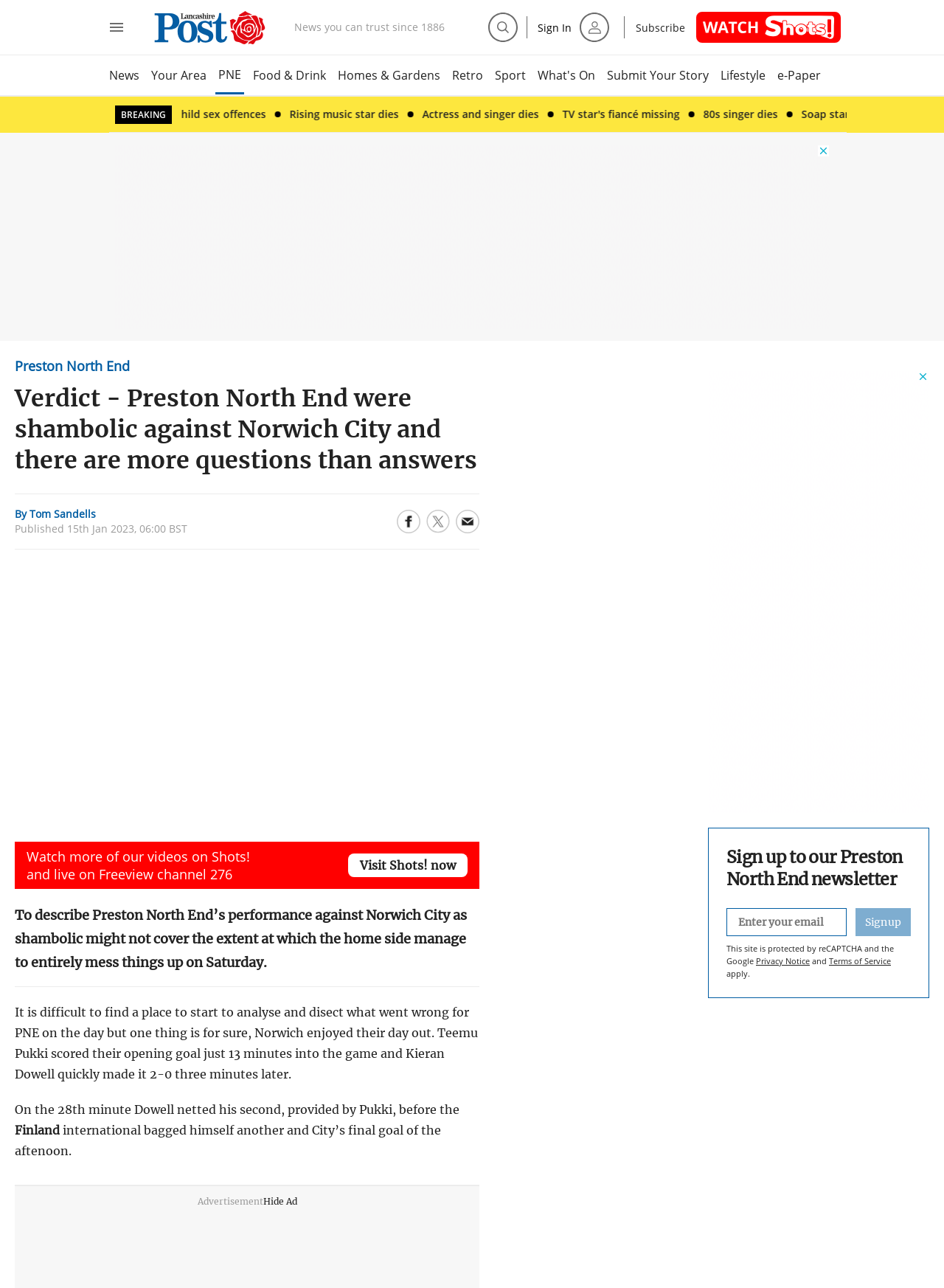Determine the bounding box coordinates for the clickable element required to fulfill the instruction: "Read Preston North End news". Provide the coordinates as four float numbers between 0 and 1, i.e., [left, top, right, bottom].

[0.114, 0.032, 0.145, 0.054]